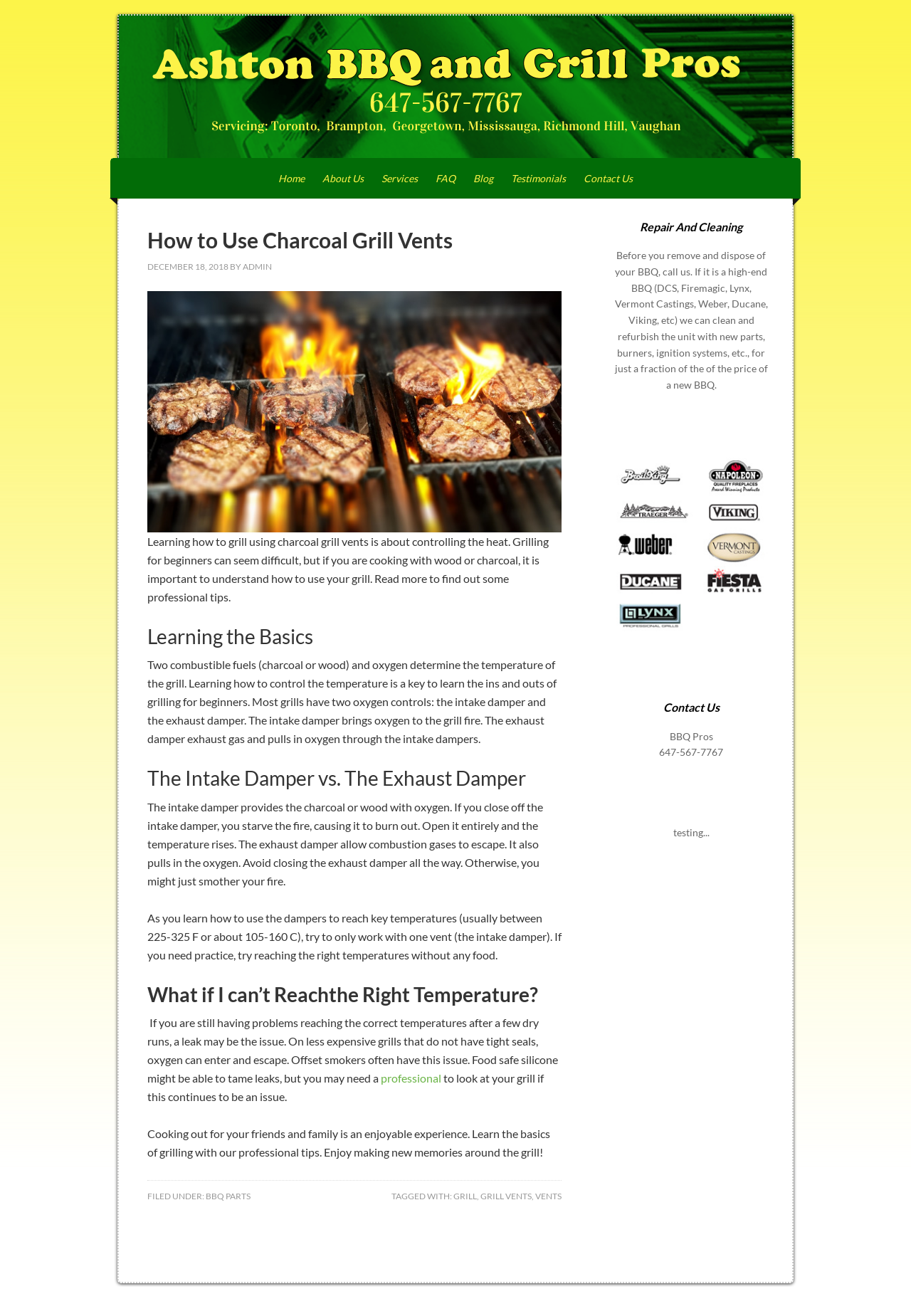What is the purpose of the intake damper?
Could you please answer the question thoroughly and with as much detail as possible?

I found the answer by reading the article content, where it explains that the intake damper provides oxygen to the charcoal or wood, and if you close it off, you starve the fire.